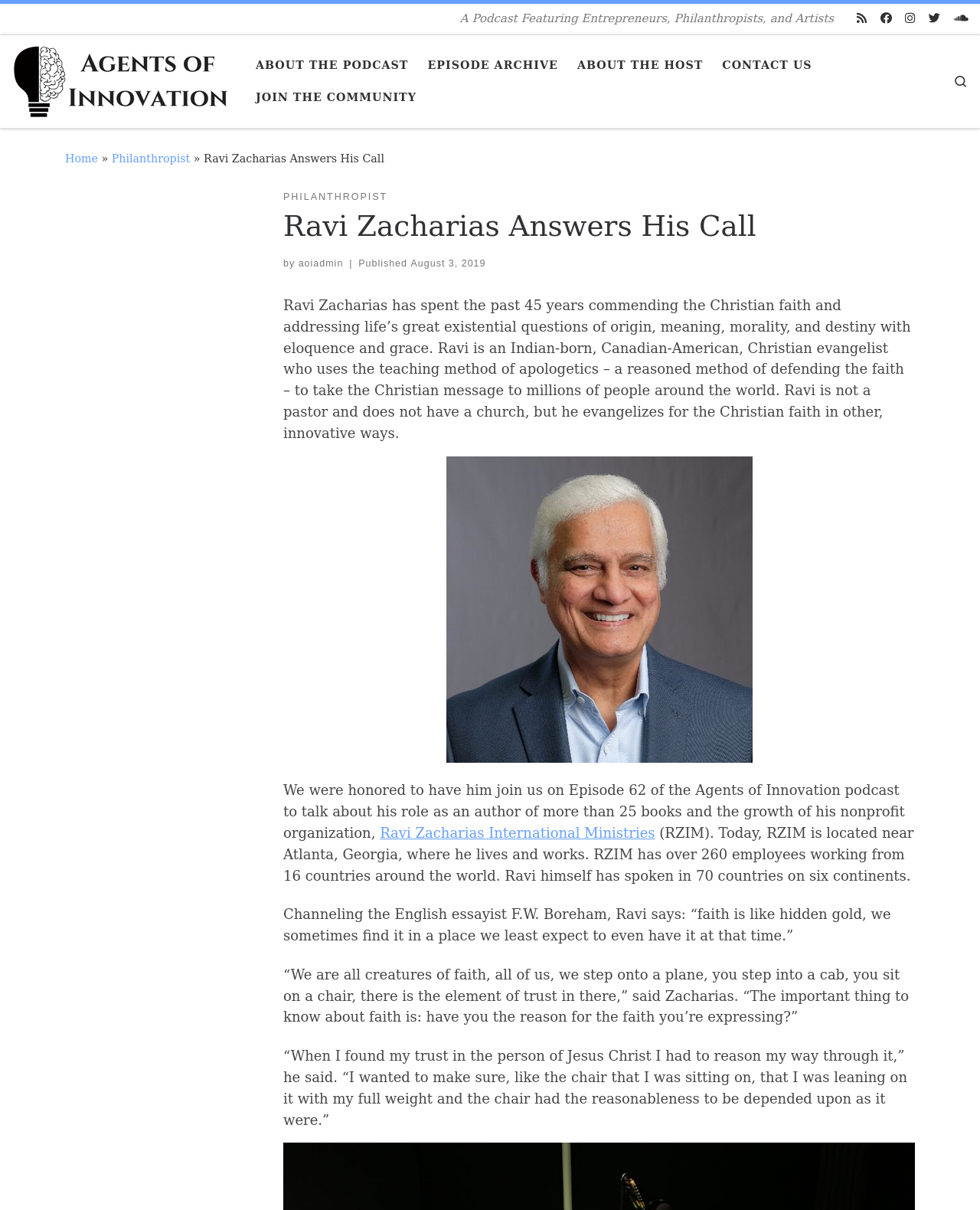What is the name of Ravi Zacharias' nonprofit organization?
Look at the image and answer the question using a single word or phrase.

Ravi Zacharias International Ministries